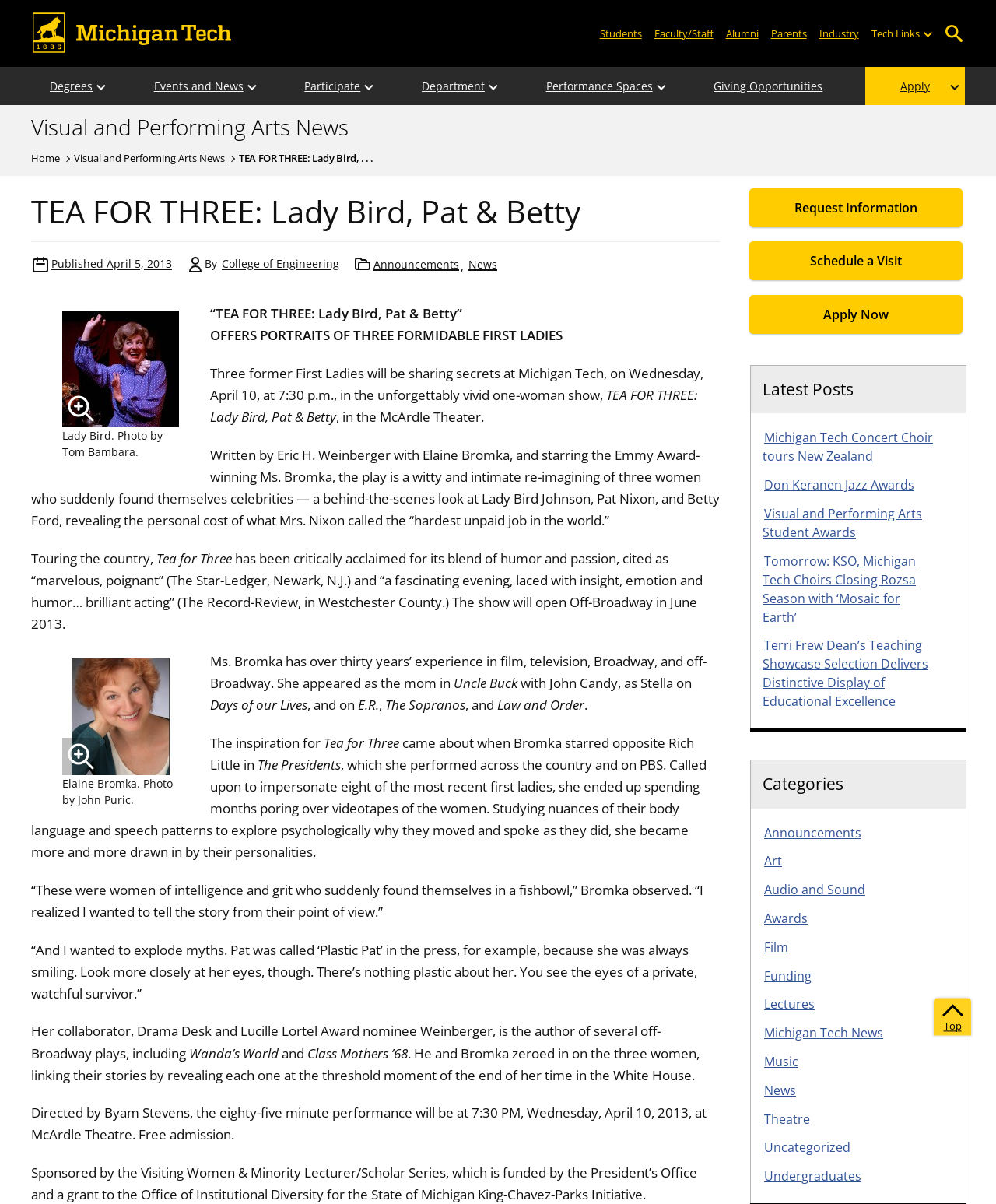Please specify the bounding box coordinates in the format (top-left x, top-left y, bottom-right x, bottom-right y), with values ranging from 0 to 1. Identify the bounding box for the UI component described as follows: parent_node: Tech Links aria-label="Open sub-menu"

[0.923, 0.013, 0.939, 0.042]